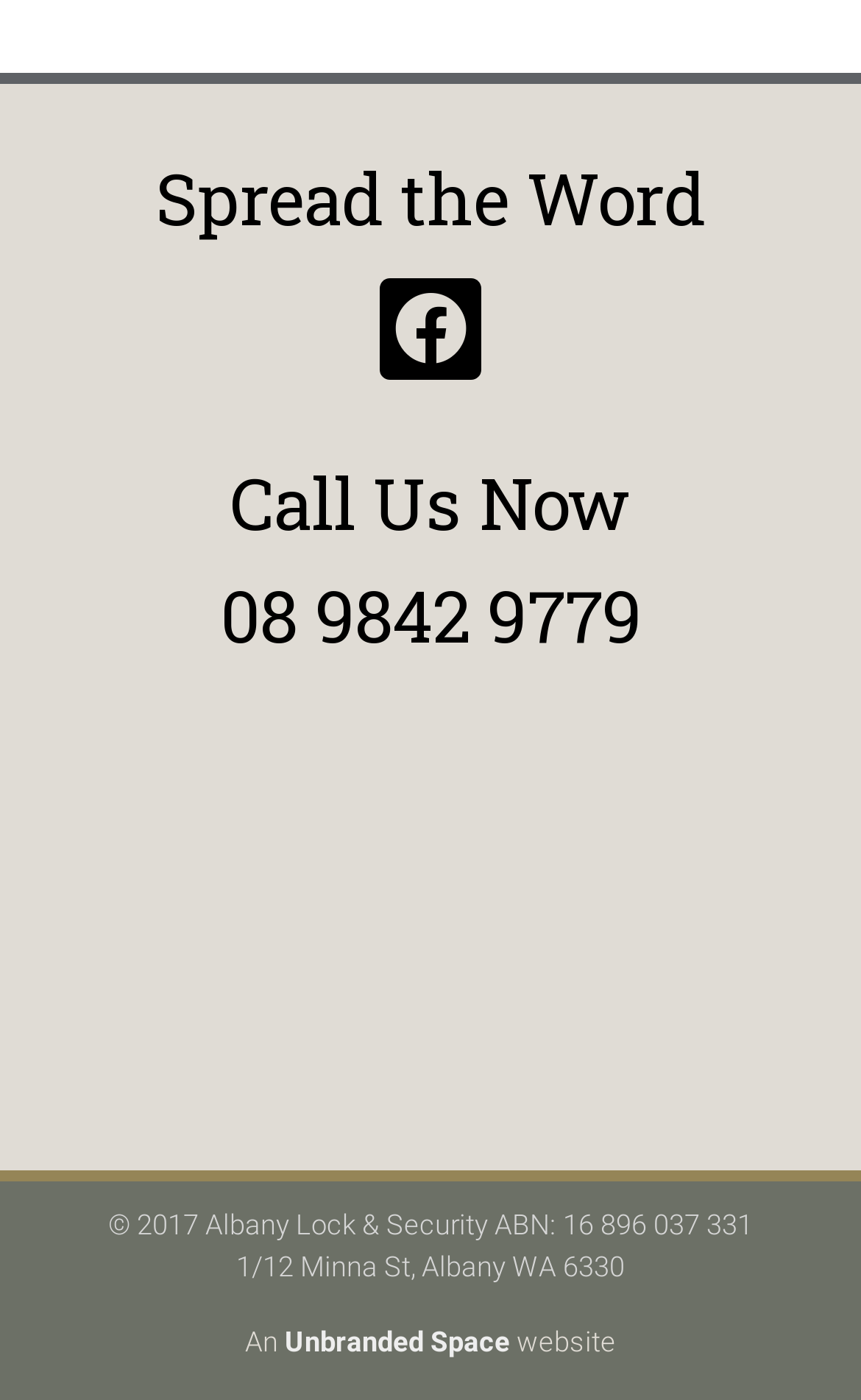Using the information in the image, give a detailed answer to the following question: What is the ABN of Albany Lock & Security?

The ABN of Albany Lock & Security is located in the StaticText element '© 2017 Albany Lock & Security ABN: 16 896 037 331' which is placed at the bottom of the webpage.